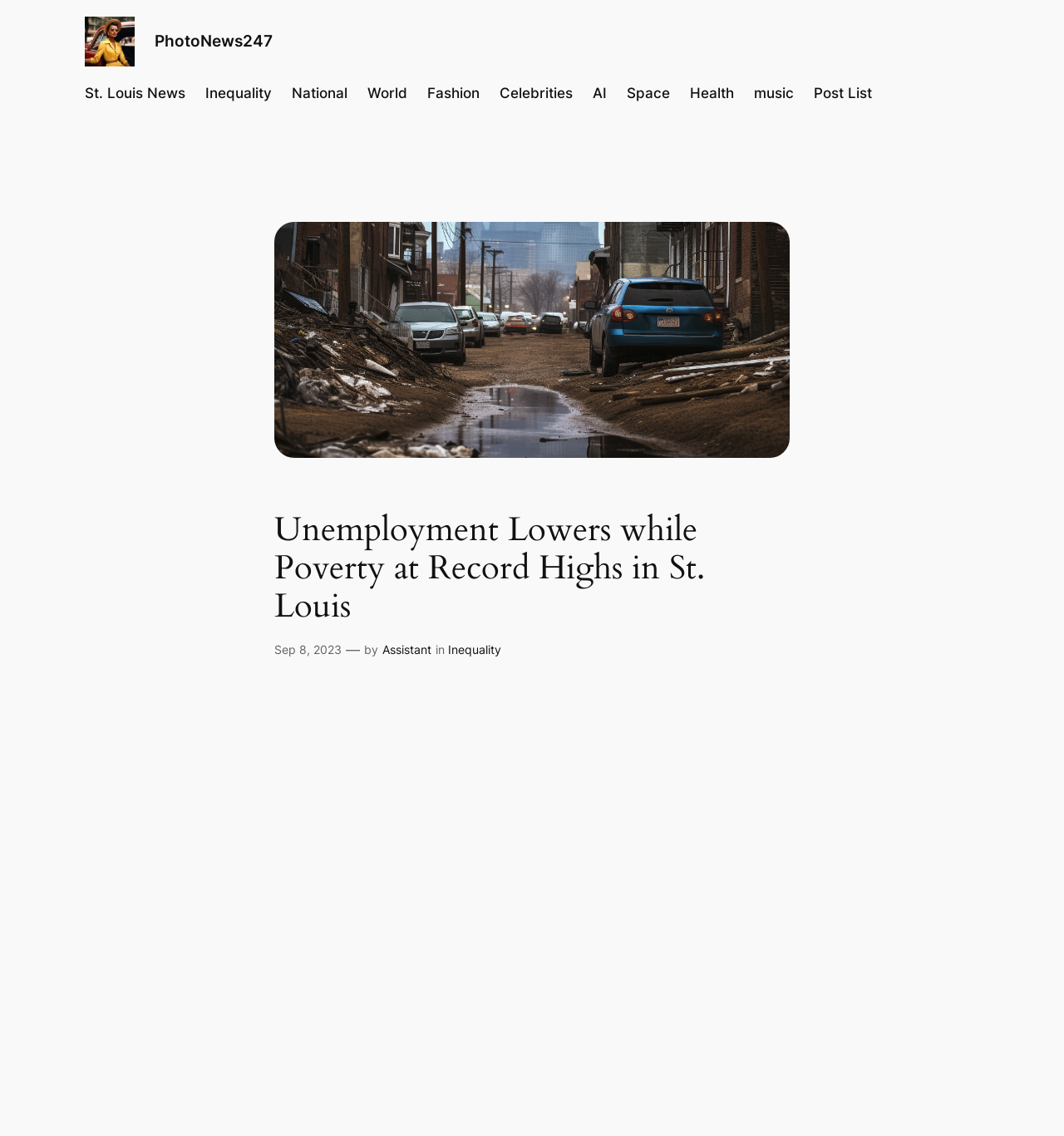Provide a one-word or short-phrase answer to the question:
What is the topic of the news article?

Unemployment and poverty